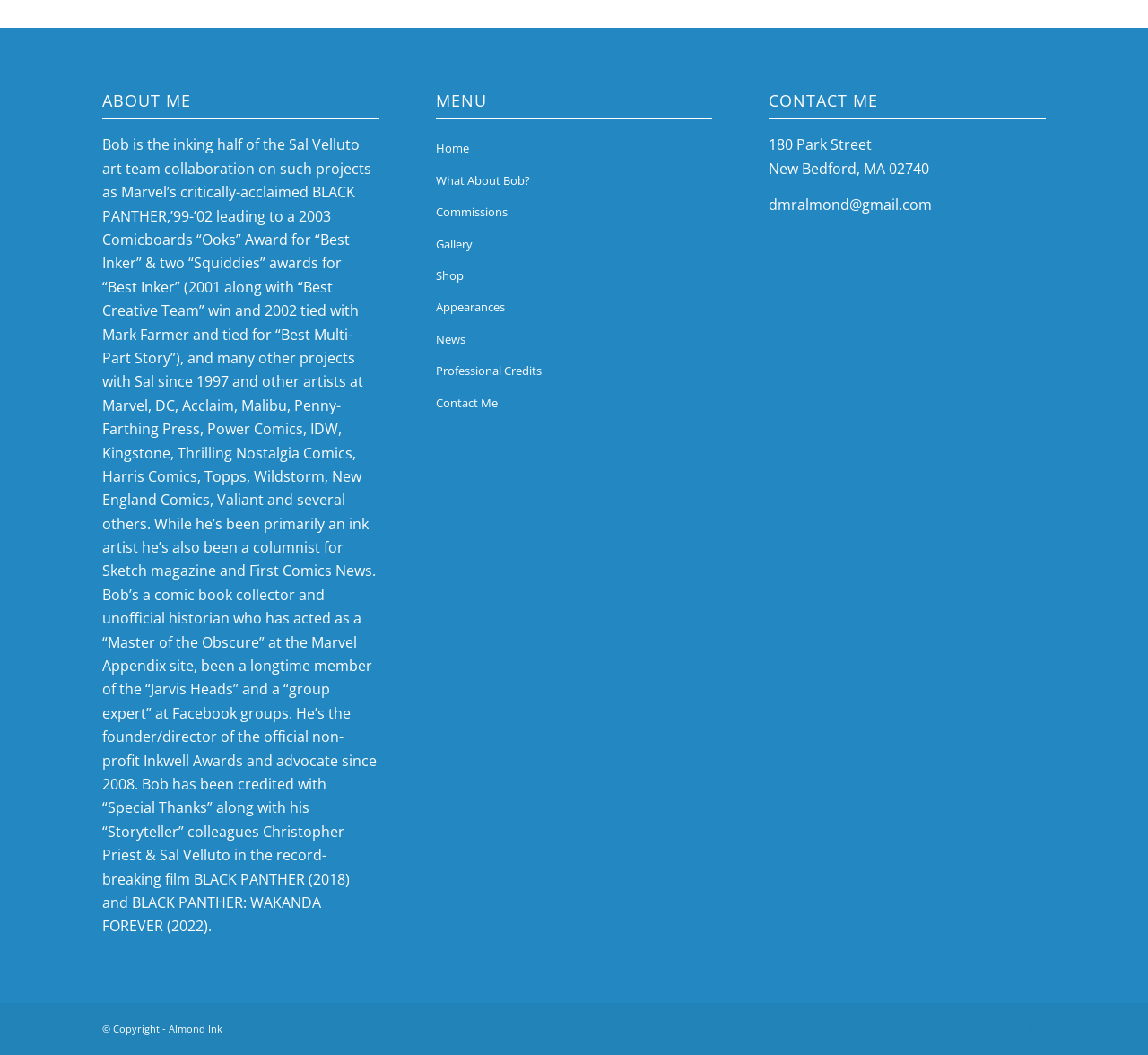Can you identify the bounding box coordinates of the clickable region needed to carry out this instruction: 'Click on the 'Home' link'? The coordinates should be four float numbers within the range of 0 to 1, stated as [left, top, right, bottom].

[0.379, 0.126, 0.621, 0.156]